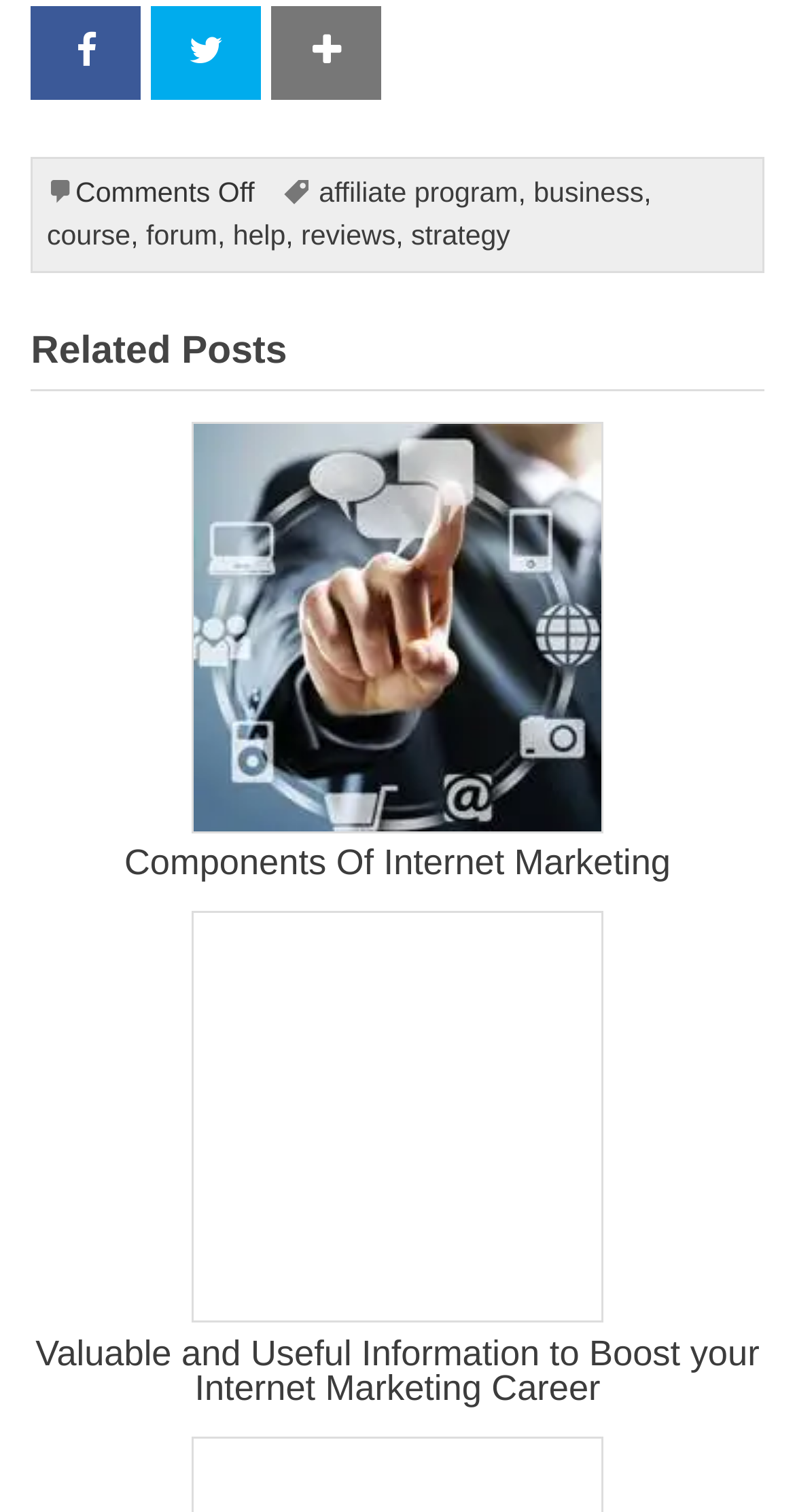Please determine the bounding box coordinates of the element to click in order to execute the following instruction: "View course details". The coordinates should be four float numbers between 0 and 1, specified as [left, top, right, bottom].

[0.059, 0.145, 0.164, 0.165]